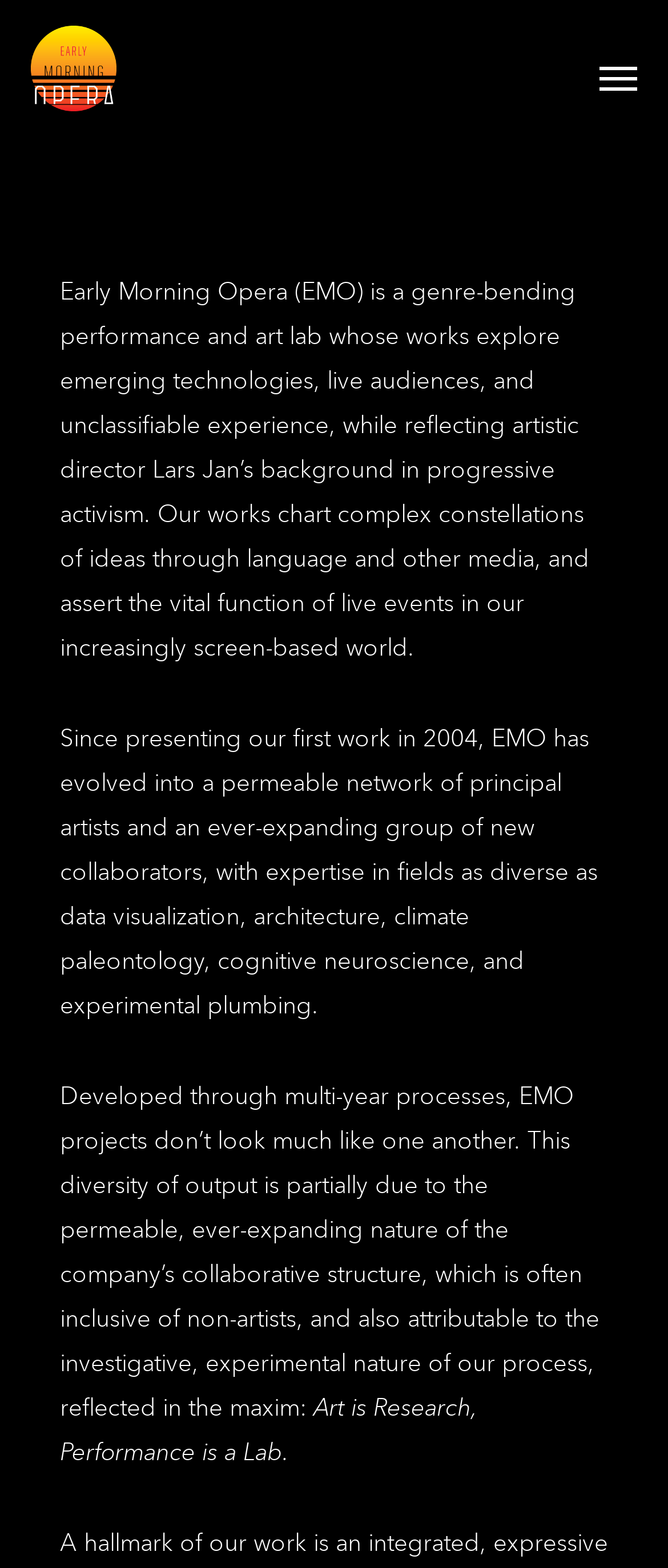Give a one-word or one-phrase response to the question: 
What is the function of live events in the company's view?

Vital